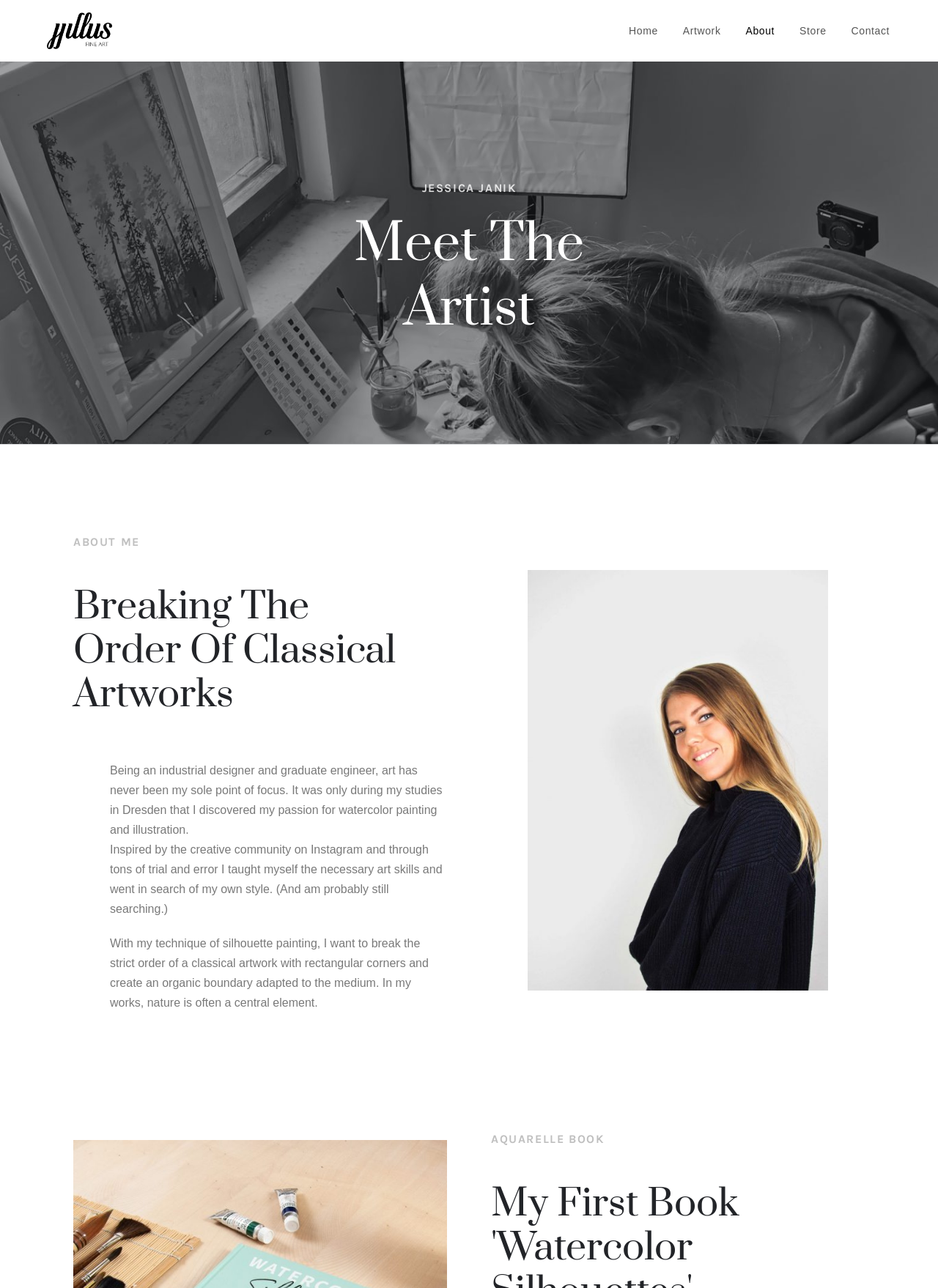Please provide a brief answer to the question using only one word or phrase: 
What is the topic of the artwork?

Nature